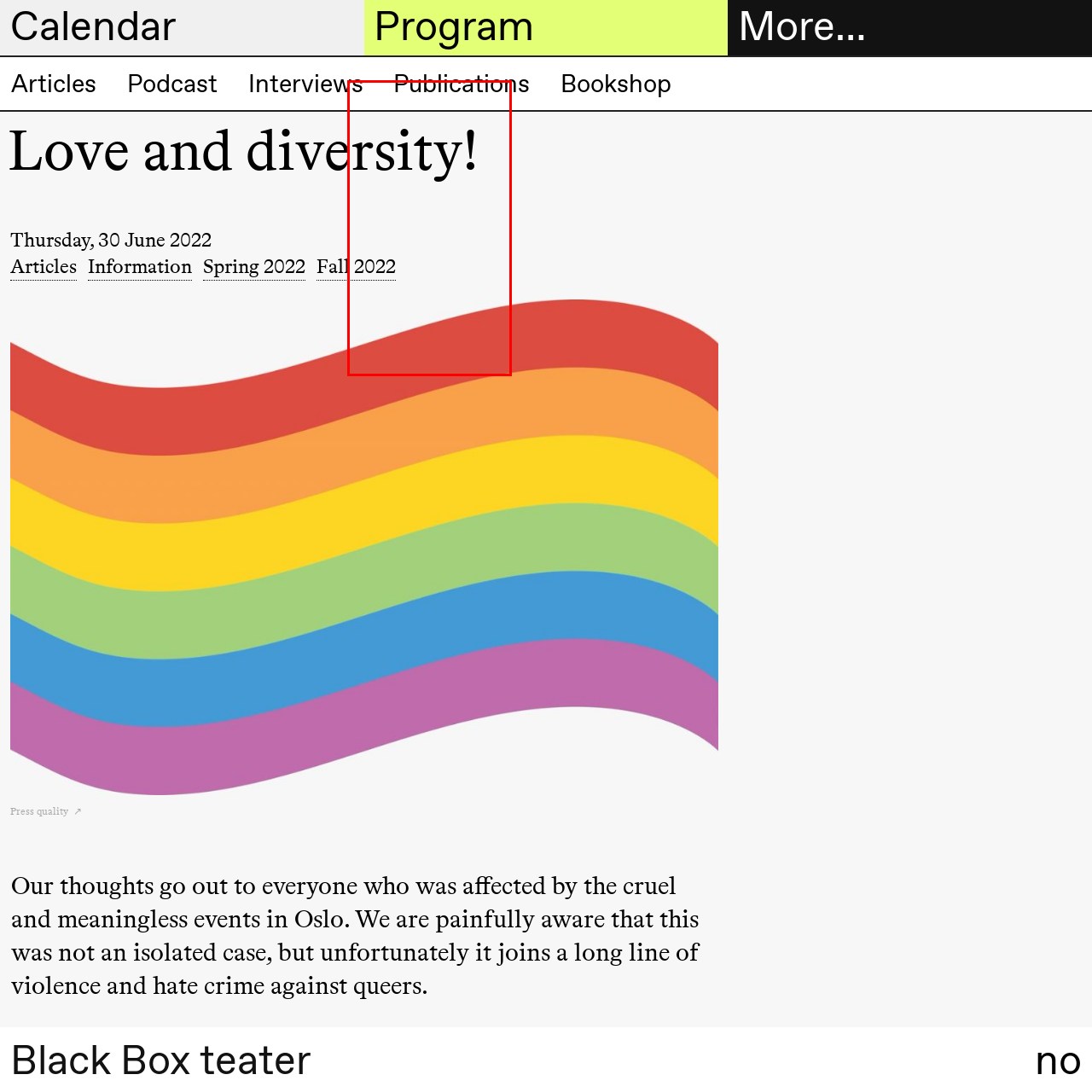What is the date mentioned in the image?
Check the image encapsulated by the red bounding box and answer the question comprehensively.

The date 'Thursday, 30 June 2022' is mentioned below the phrase 'Love and diversity!' which likely marks a significant event or publication related to the message of acceptance and unity.